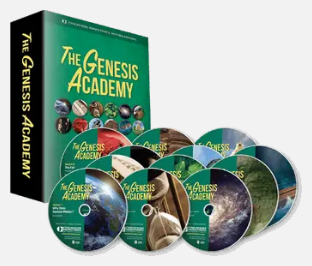Using a single word or phrase, answer the following question: 
What is the purpose of 'The Genesis Academy'?

Educational resource